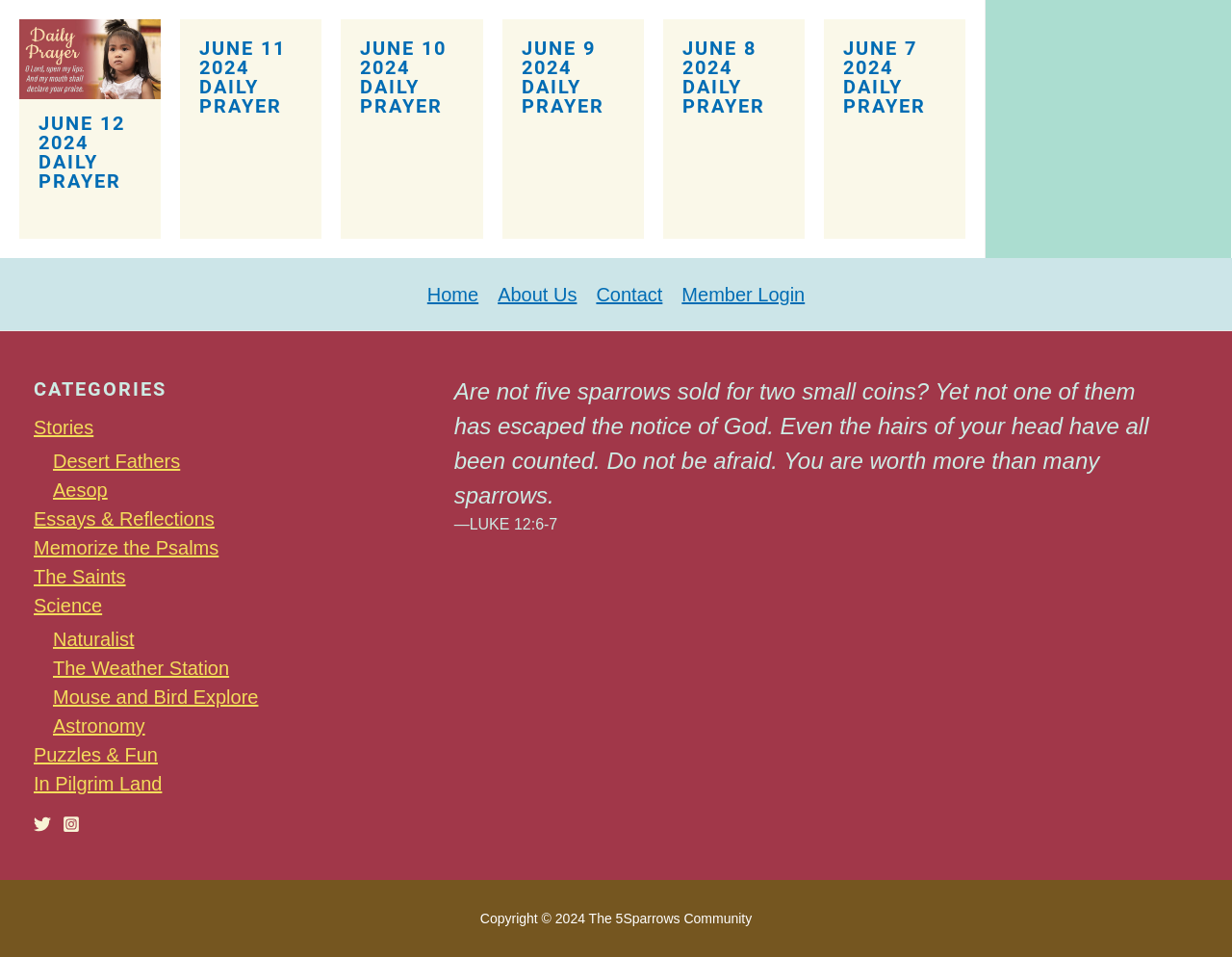Give a one-word or short phrase answer to this question: 
How many social media links are in the footer?

2